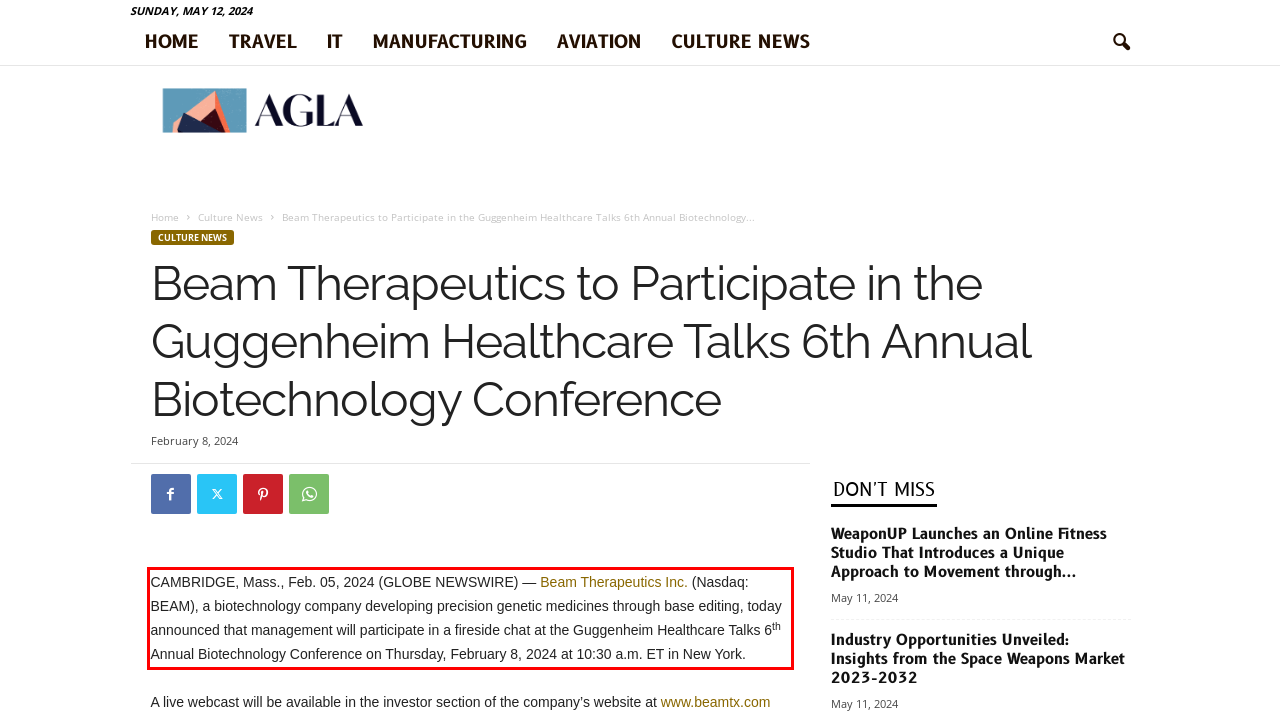Analyze the screenshot of the webpage and extract the text from the UI element that is inside the red bounding box.

CAMBRIDGE, Mass., Feb. 05, 2024 (GLOBE NEWSWIRE) — Beam Therapeutics Inc. (Nasdaq: BEAM), a biotechnology company developing precision genetic medicines through base editing, today announced that management will participate in a fireside chat at the Guggenheim Healthcare Talks 6th Annual Biotechnology Conference on Thursday, February 8, 2024 at 10:30 a.m. ET in New York.